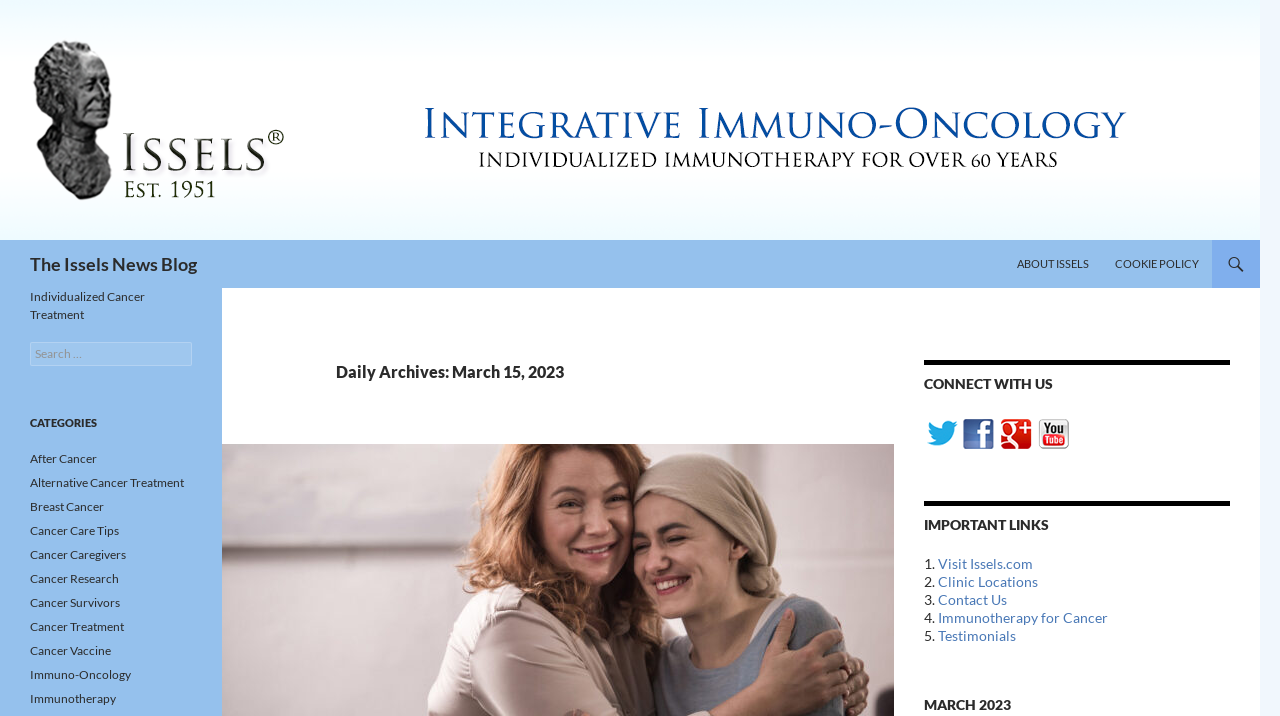Please locate the bounding box coordinates of the element that should be clicked to achieve the given instruction: "View Cart".

None